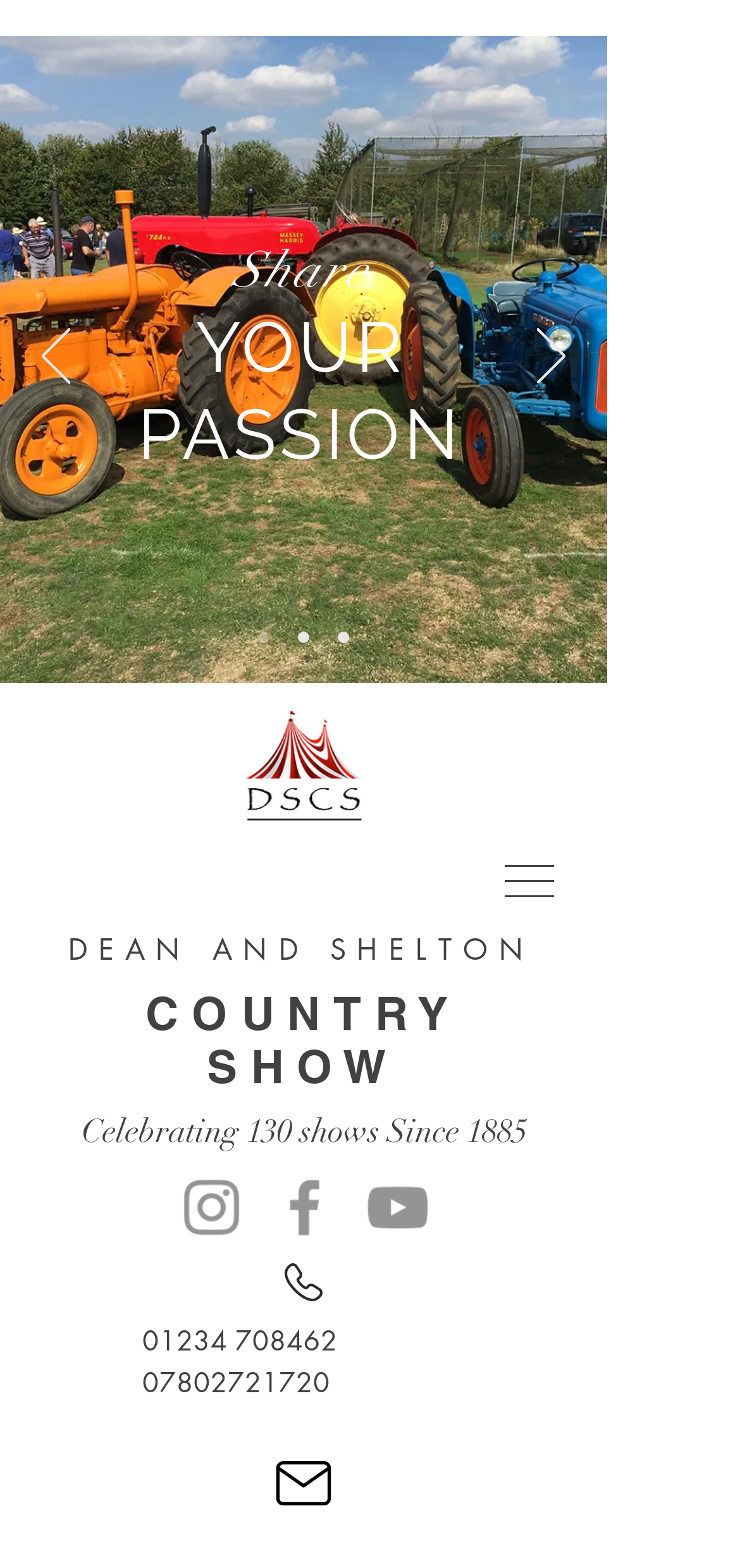Identify the bounding box coordinates of the clickable region to carry out the given instruction: "Click the Previous button".

[0.056, 0.21, 0.095, 0.249]